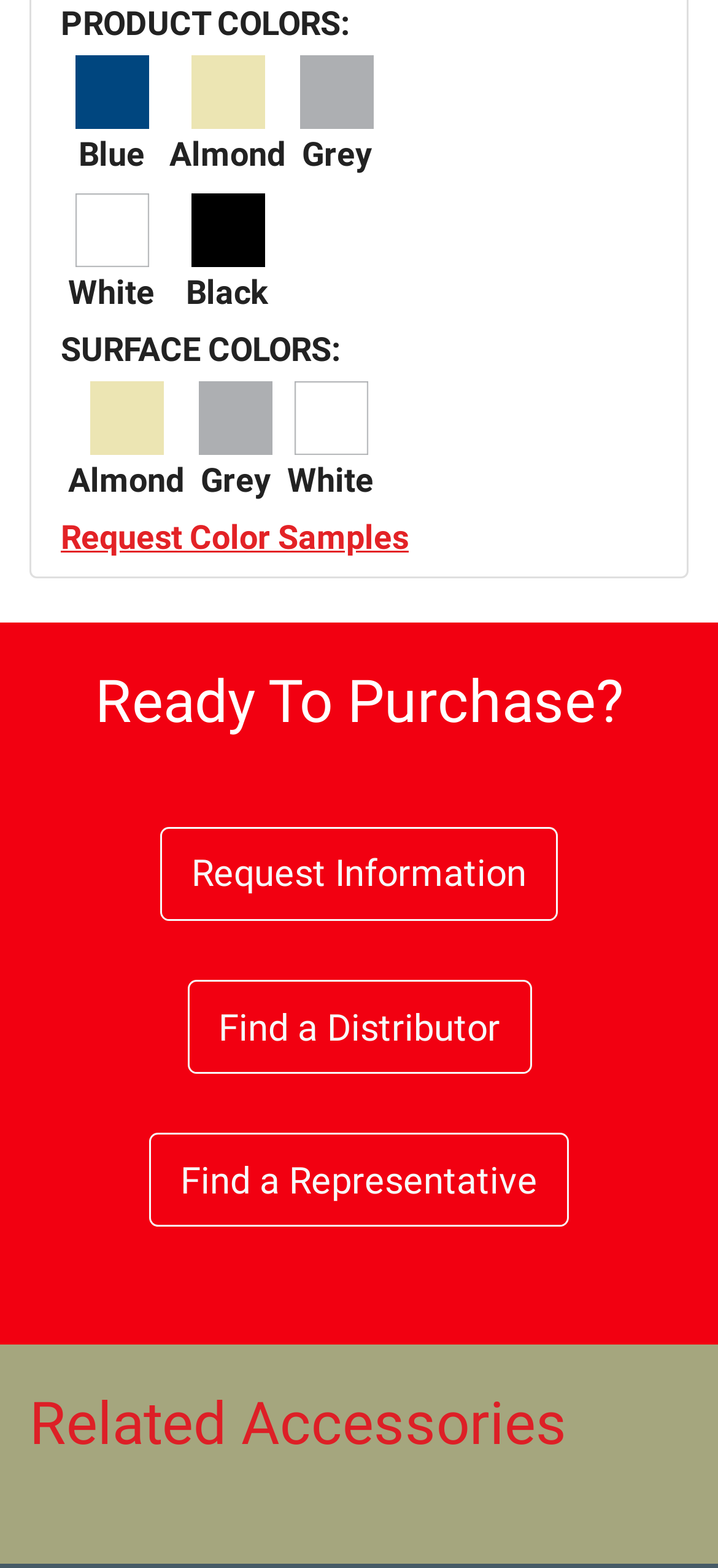What is the first product color?
From the screenshot, supply a one-word or short-phrase answer.

Blue